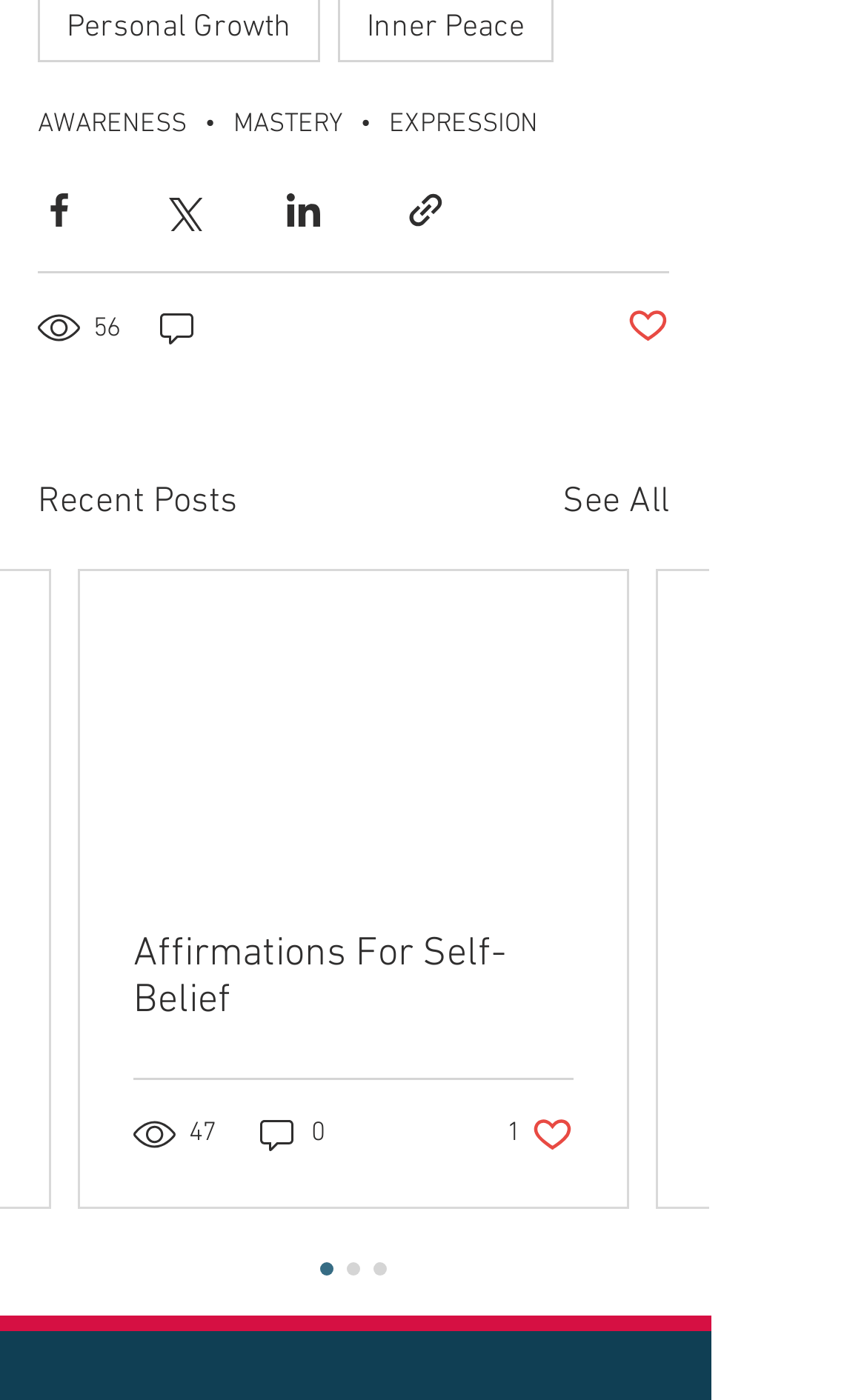Find the bounding box coordinates for the element described here: "EXPRESSION".

[0.449, 0.077, 0.621, 0.1]